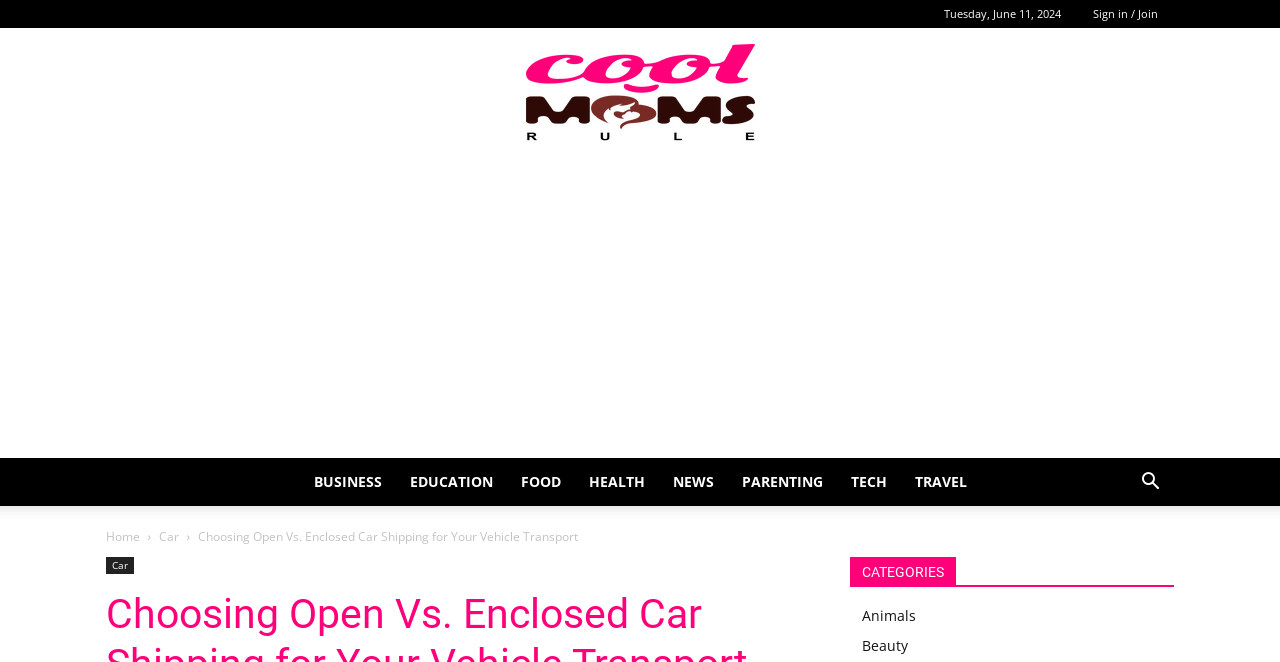Please identify the bounding box coordinates of the element's region that I should click in order to complete the following instruction: "Sign in or join the website". The bounding box coordinates consist of four float numbers between 0 and 1, i.e., [left, top, right, bottom].

[0.854, 0.009, 0.905, 0.032]